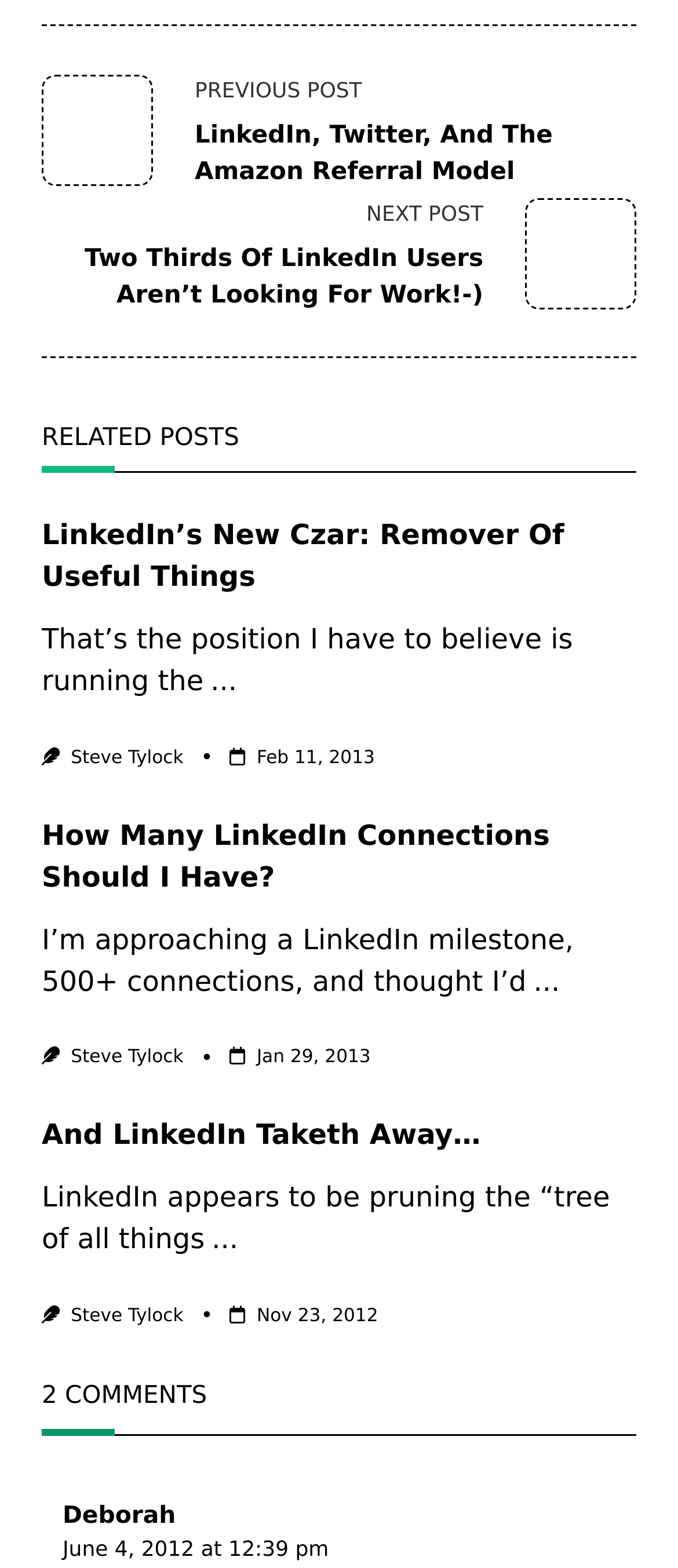Based on the element description: "...", identify the UI element and provide its bounding box coordinates. Use four float numbers between 0 and 1, [left, top, right, bottom].

[0.312, 0.779, 0.351, 0.8]